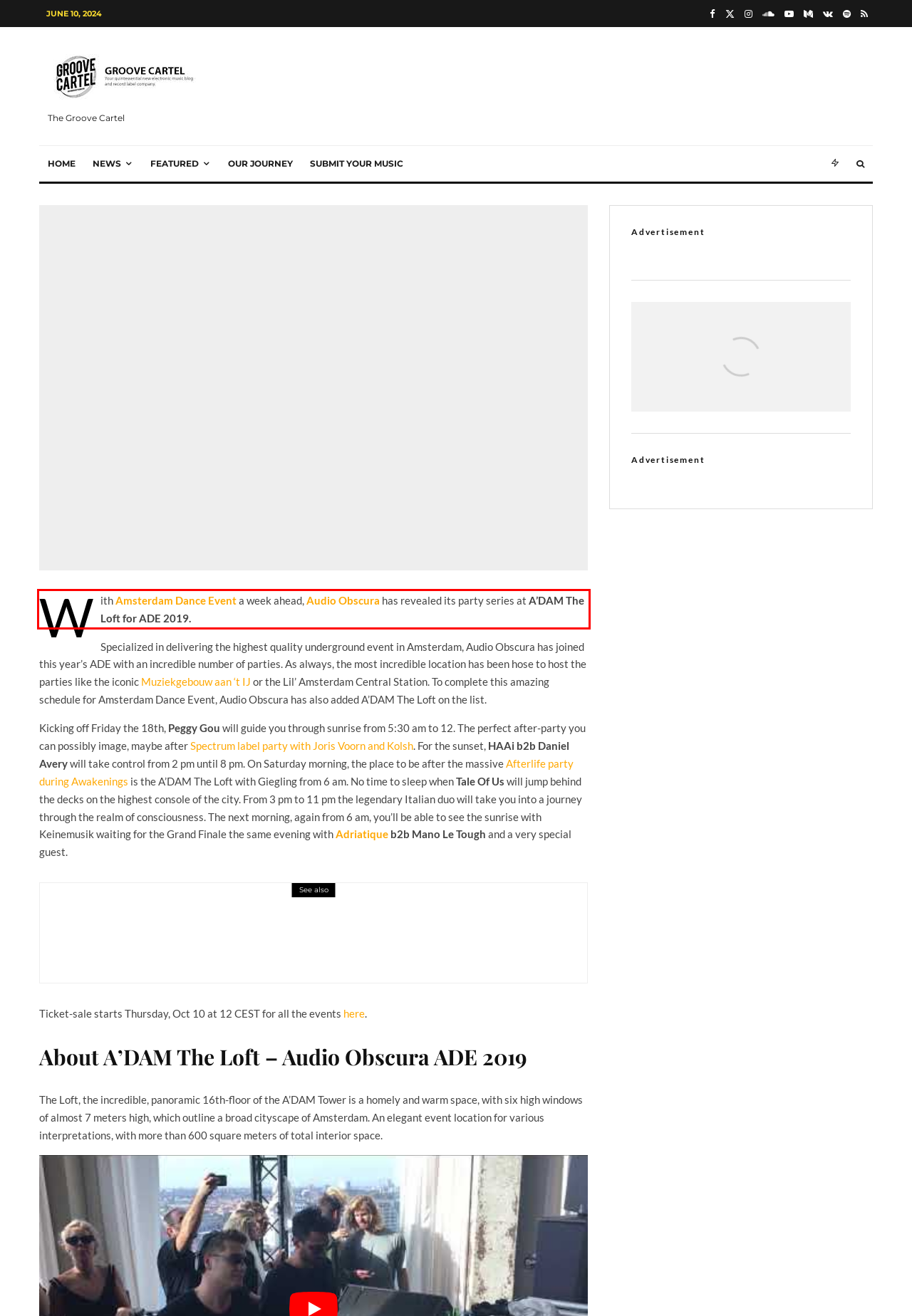Please examine the webpage screenshot and extract the text within the red bounding box using OCR.

With Amsterdam Dance Event a week ahead, Audio Obscura has revealed its party series at A’DAM The Loft for ADE 2019.